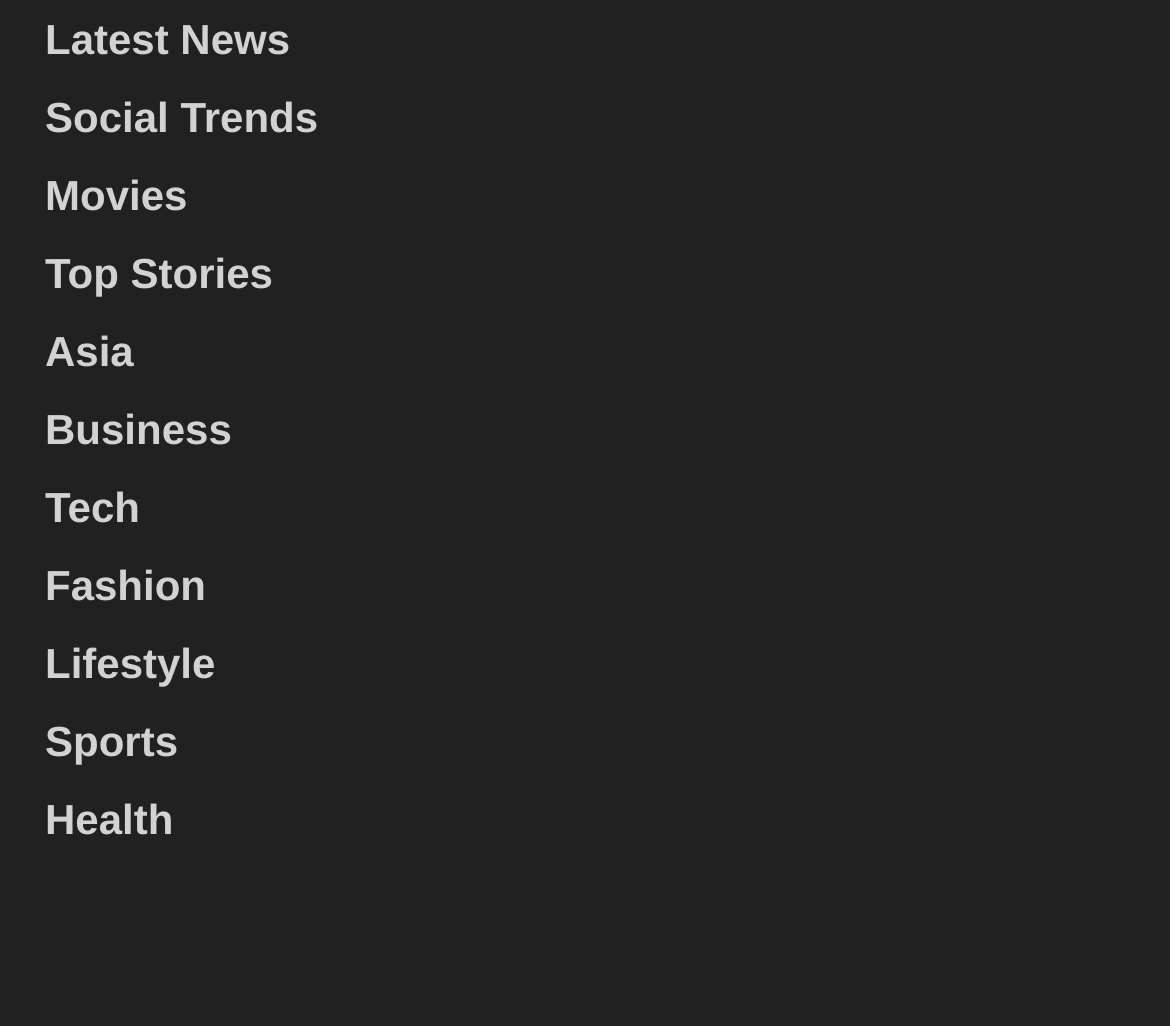Identify the bounding box coordinates of the clickable region necessary to fulfill the following instruction: "explore asia news". The bounding box coordinates should be four float numbers between 0 and 1, i.e., [left, top, right, bottom].

[0.038, 0.319, 0.114, 0.366]